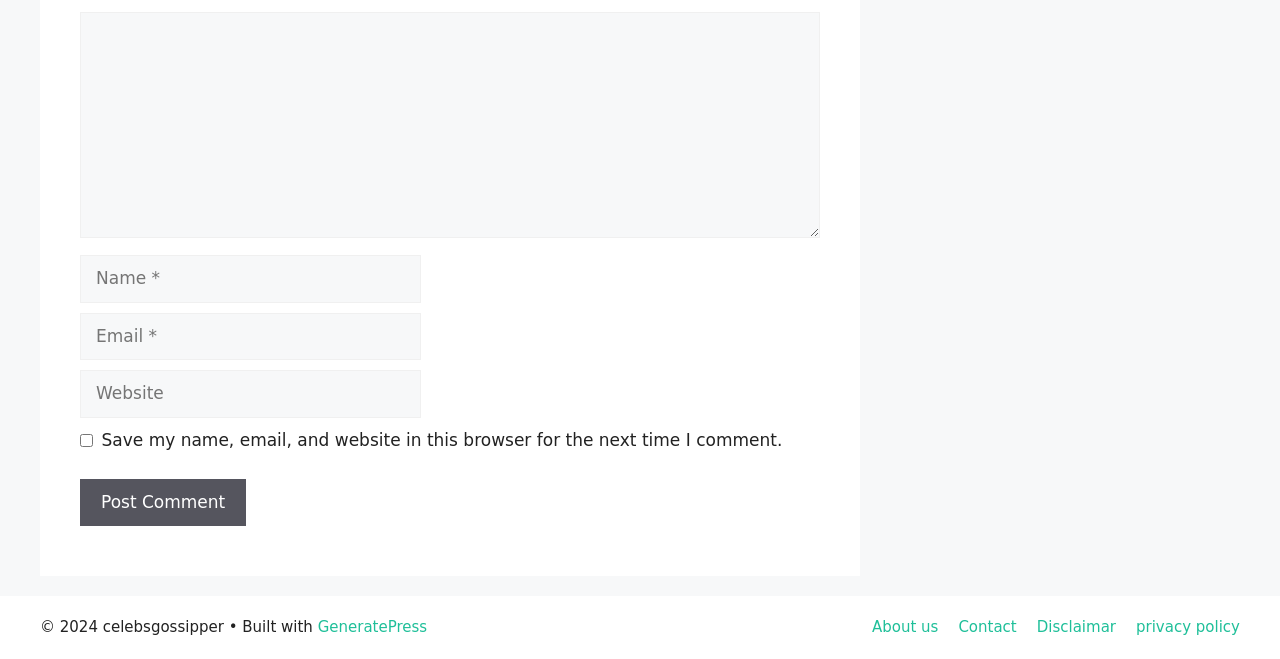Answer in one word or a short phrase: 
What type of website is this?

Celebrity gossip